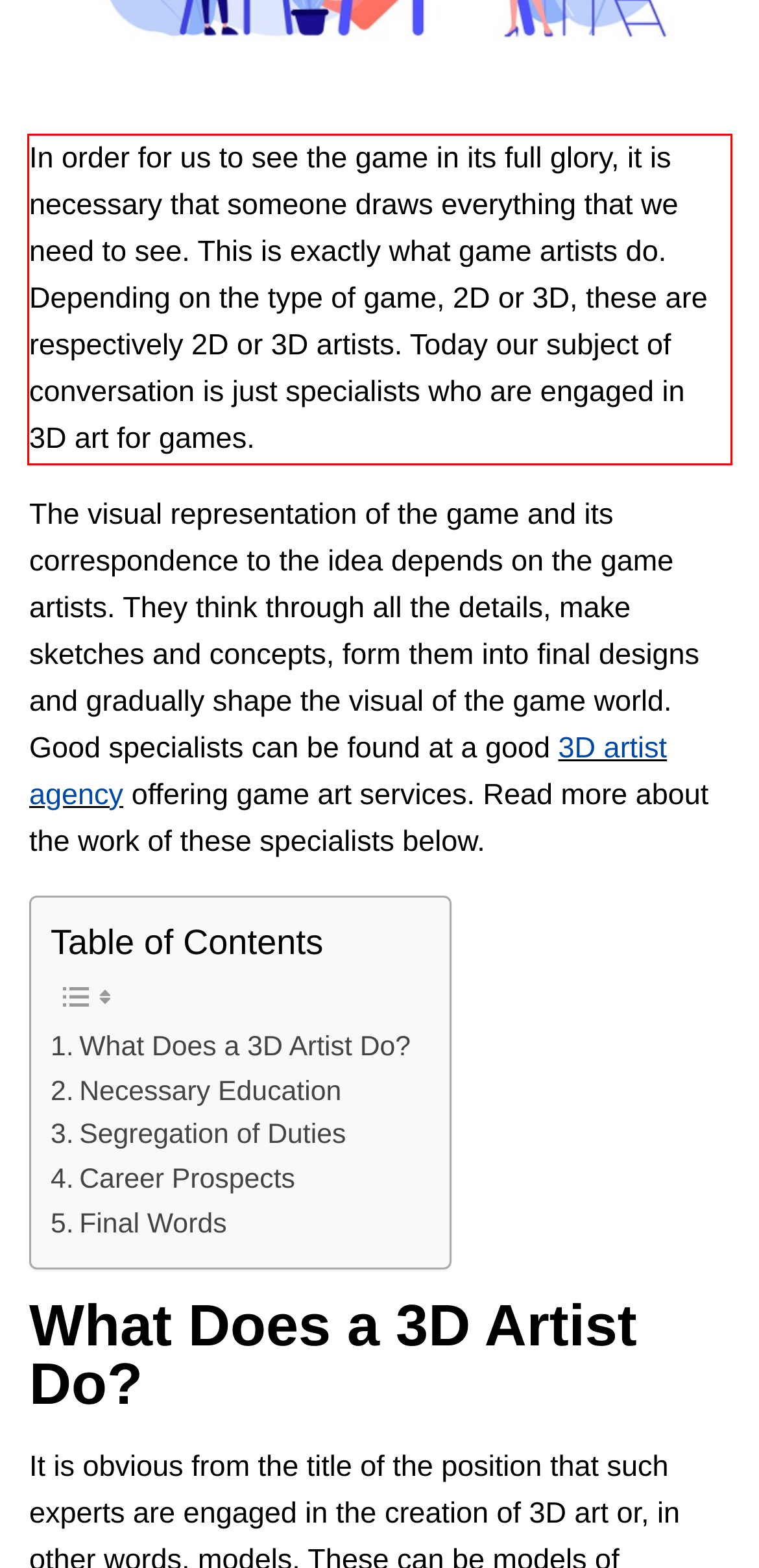You have a screenshot of a webpage with a red bounding box. Use OCR to generate the text contained within this red rectangle.

In order for us to see the game in its full glory, it is necessary that someone draws everything that we need to see. This is exactly what game artists do. Depending on the type of game, 2D or 3D, these are respectively 2D or 3D artists. Today our subject of conversation is just specialists who are engaged in 3D art for games.